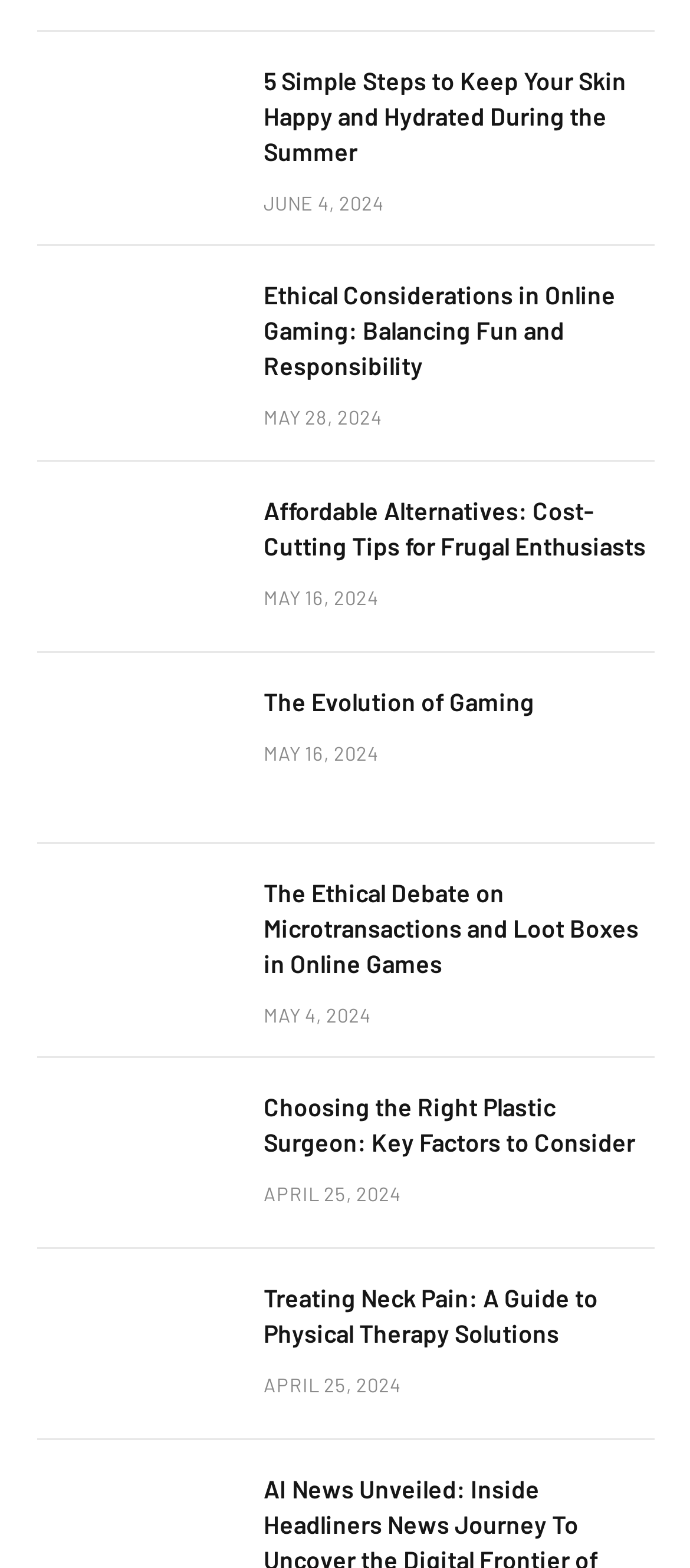Determine the bounding box coordinates of the clickable element necessary to fulfill the instruction: "View the article about ethical considerations in online gaming". Provide the coordinates as four float numbers within the 0 to 1 range, i.e., [left, top, right, bottom].

[0.054, 0.175, 0.336, 0.261]